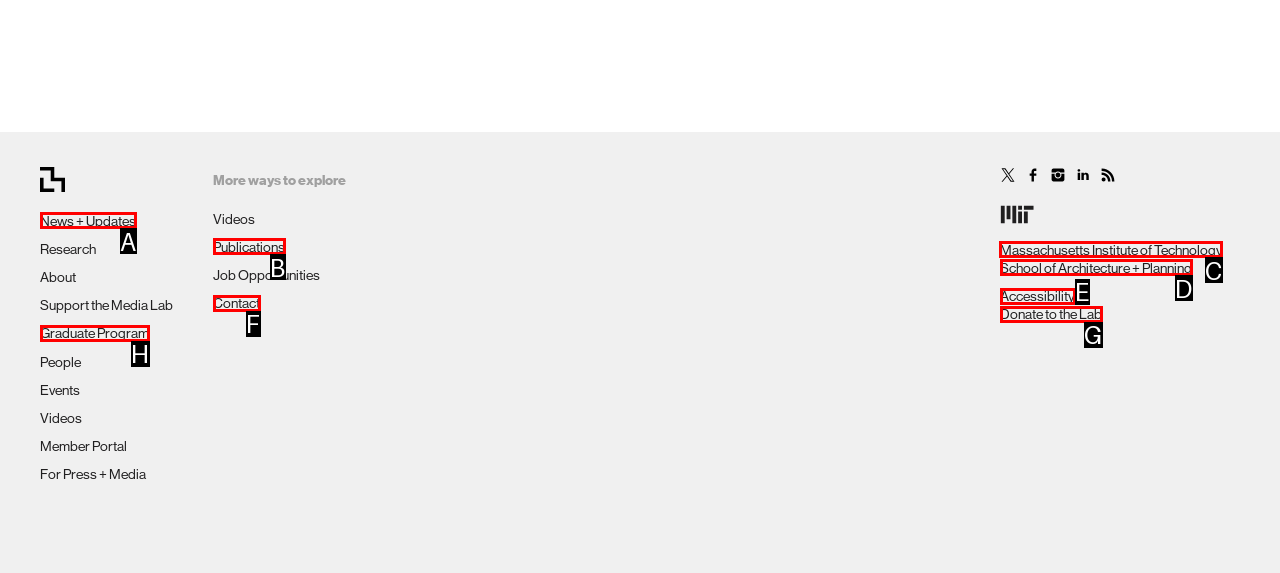Identify the HTML element that should be clicked to accomplish the task: Go to the Massachusetts Institute of Technology page
Provide the option's letter from the given choices.

C